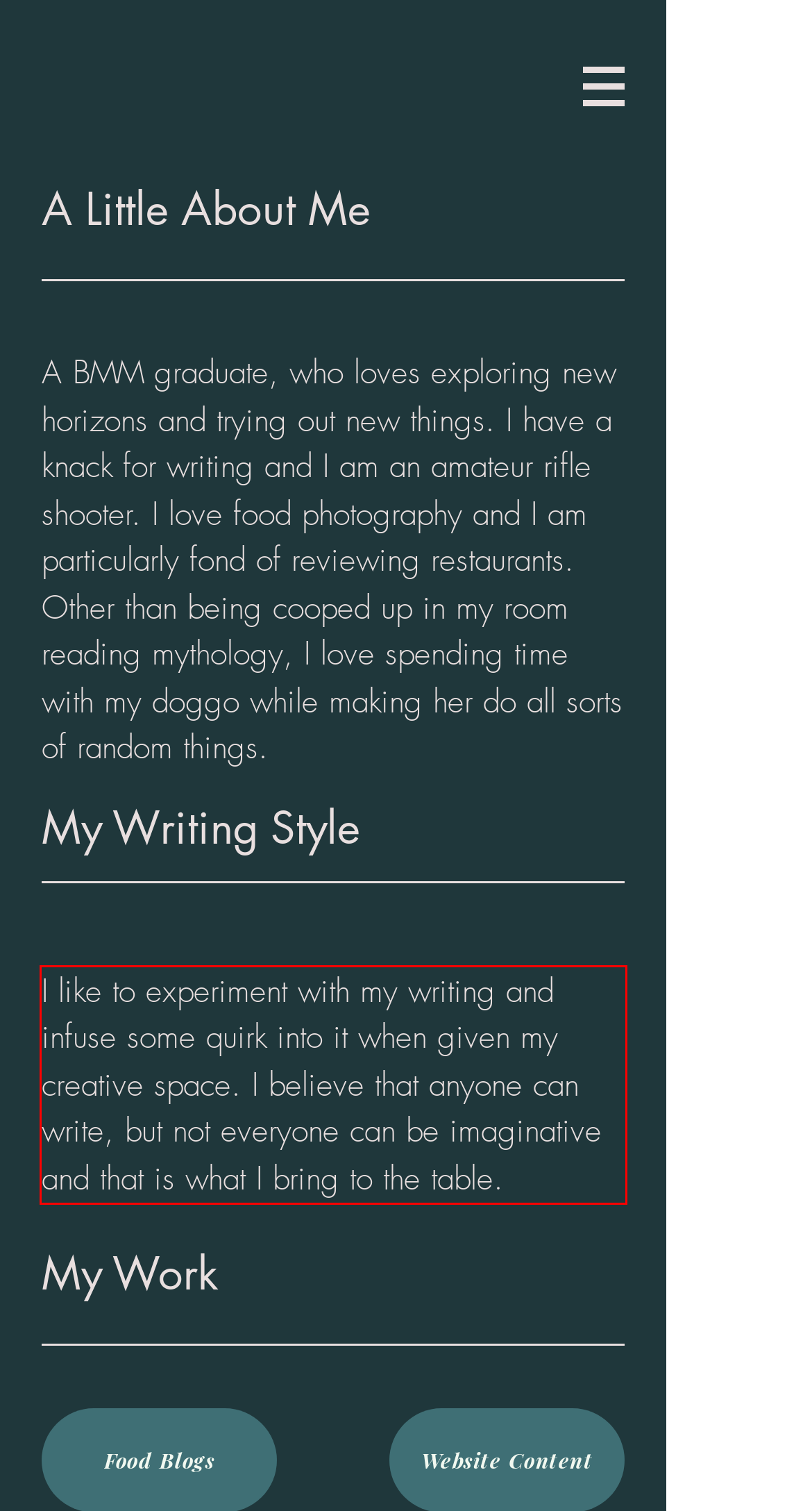From the given screenshot of a webpage, identify the red bounding box and extract the text content within it.

I like to experiment with my writing and infuse some quirk into it when given my creative space. I believe that anyone can write, but not everyone can be imaginative and that is what I bring to the table.